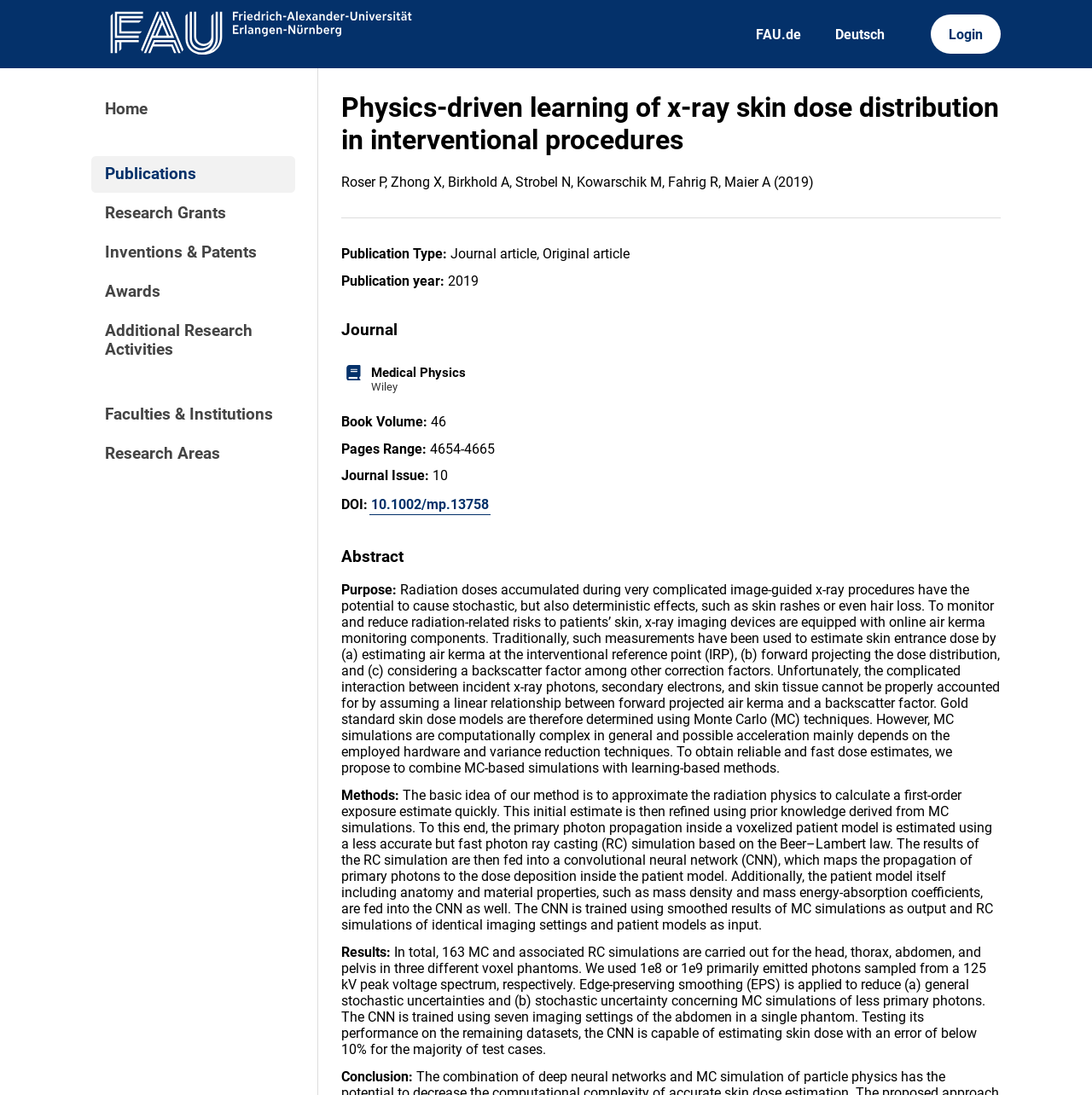What is the title of the journal where this article is published?
Please use the image to provide an in-depth answer to the question.

I found the answer by looking at the section 'Journal' which is located below the title of the article. The text next to it says 'Medical Physics Wiley'.